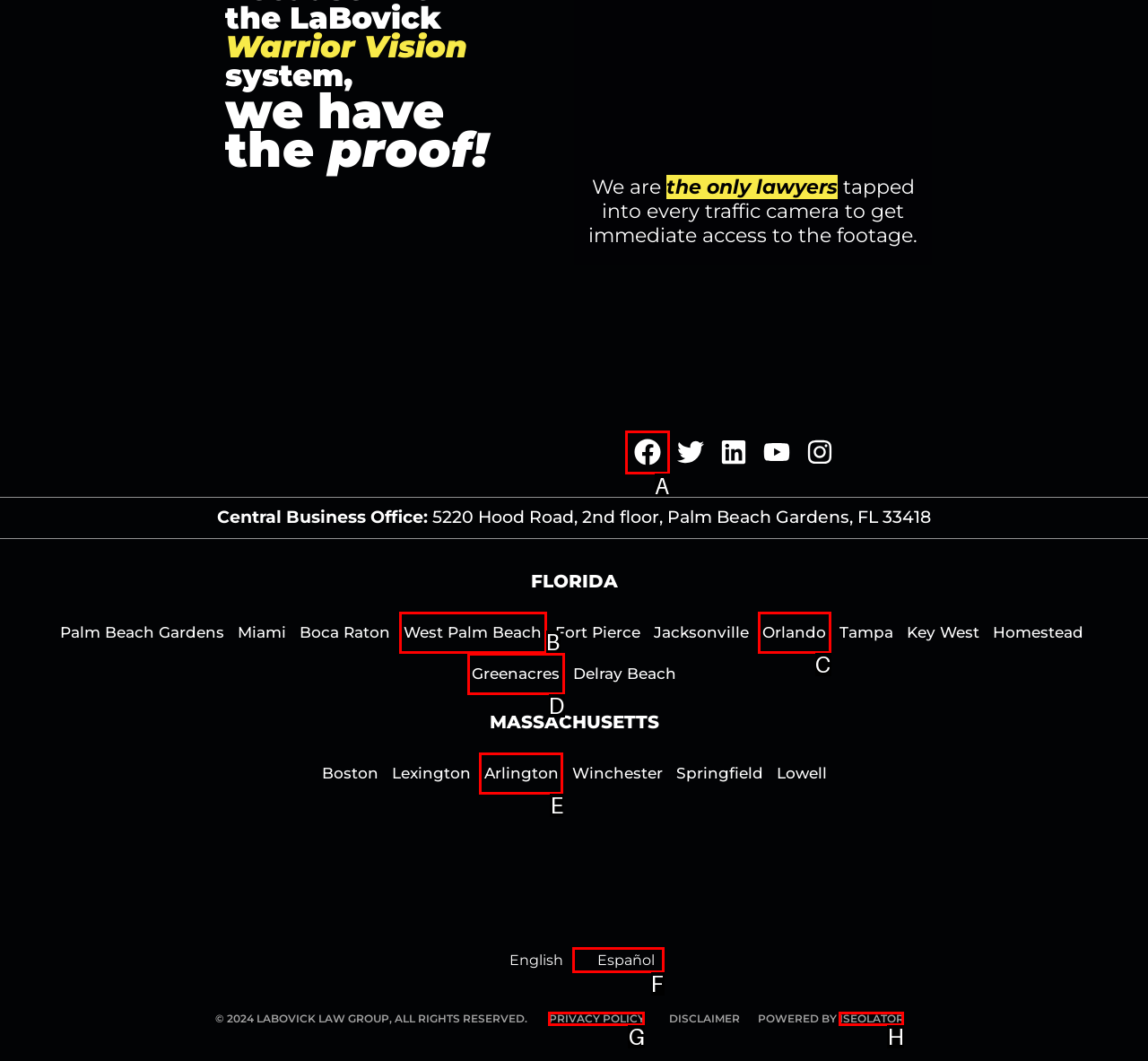Identify the correct UI element to click for the following task: Visit Facebook page Choose the option's letter based on the given choices.

A